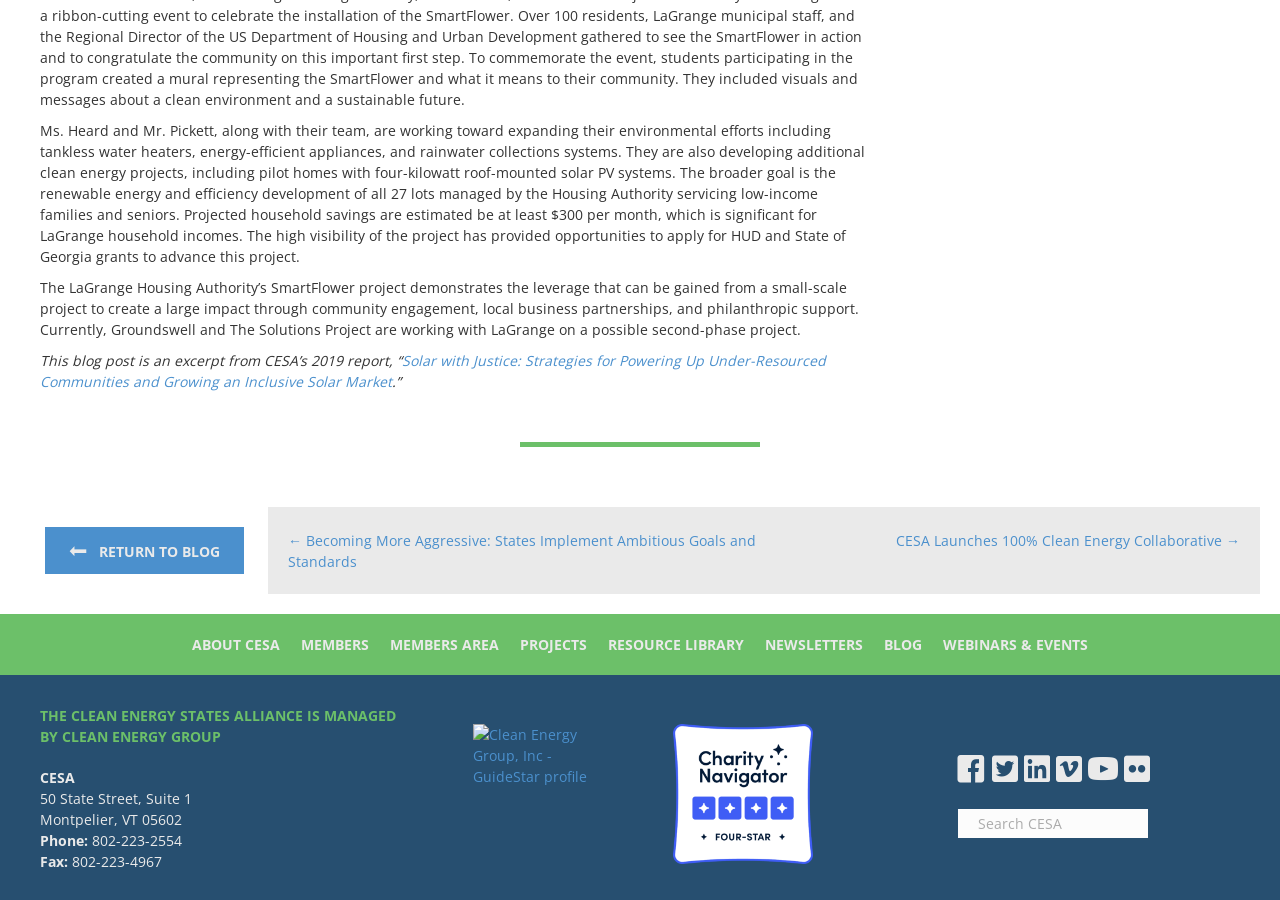Identify the bounding box coordinates of the region I need to click to complete this instruction: "Search in the search form".

[0.749, 0.899, 0.897, 0.932]